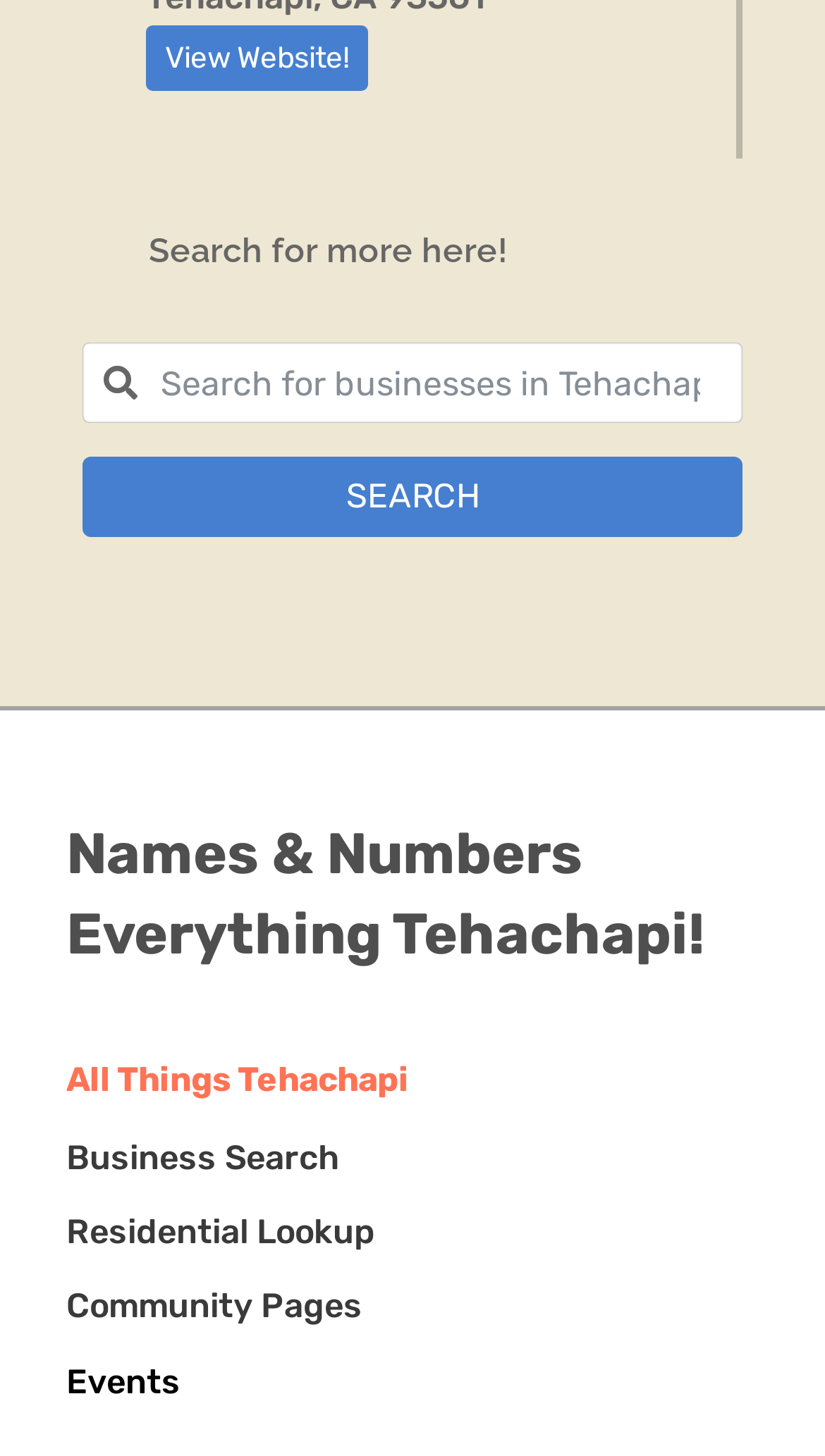Provide the bounding box coordinates for the UI element that is described as: "Residential Lookup".

[0.08, 0.832, 0.454, 0.86]